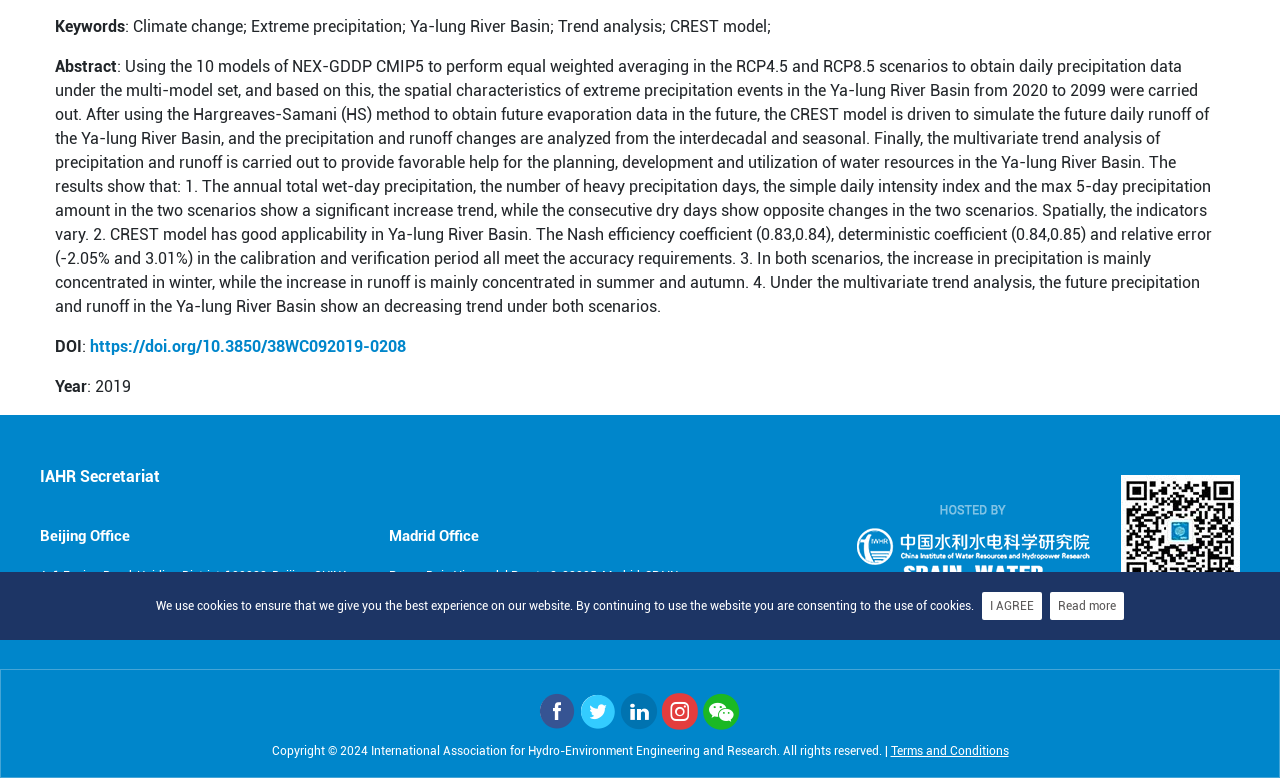Predict the bounding box coordinates of the UI element that matches this description: "Tel: +34 913357908". The coordinates should be in the format [left, top, right, bottom] with each value between 0 and 1.

[0.304, 0.763, 0.388, 0.781]